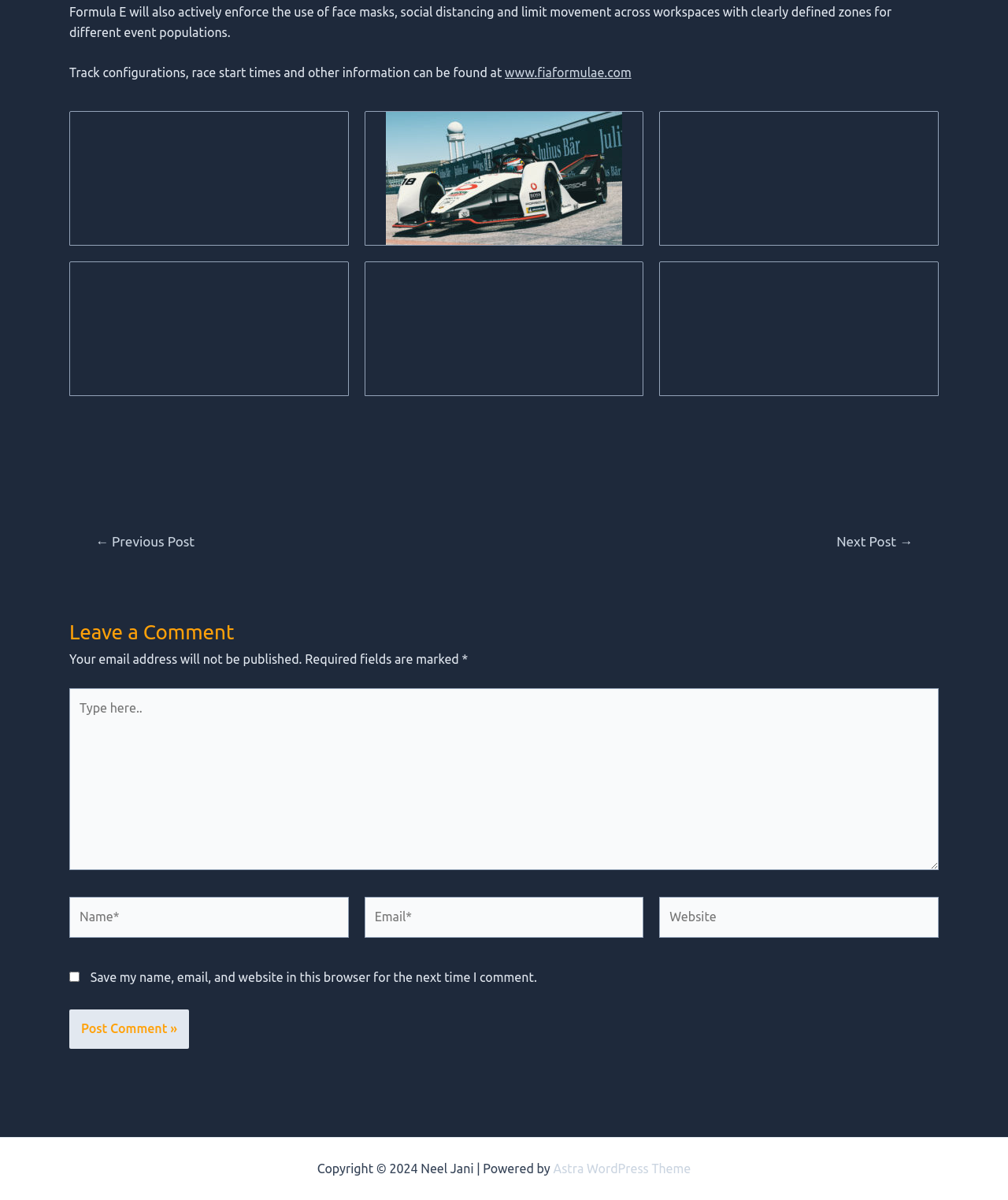Please give a succinct answer to the question in one word or phrase:
How many links are there in the navigation section?

2